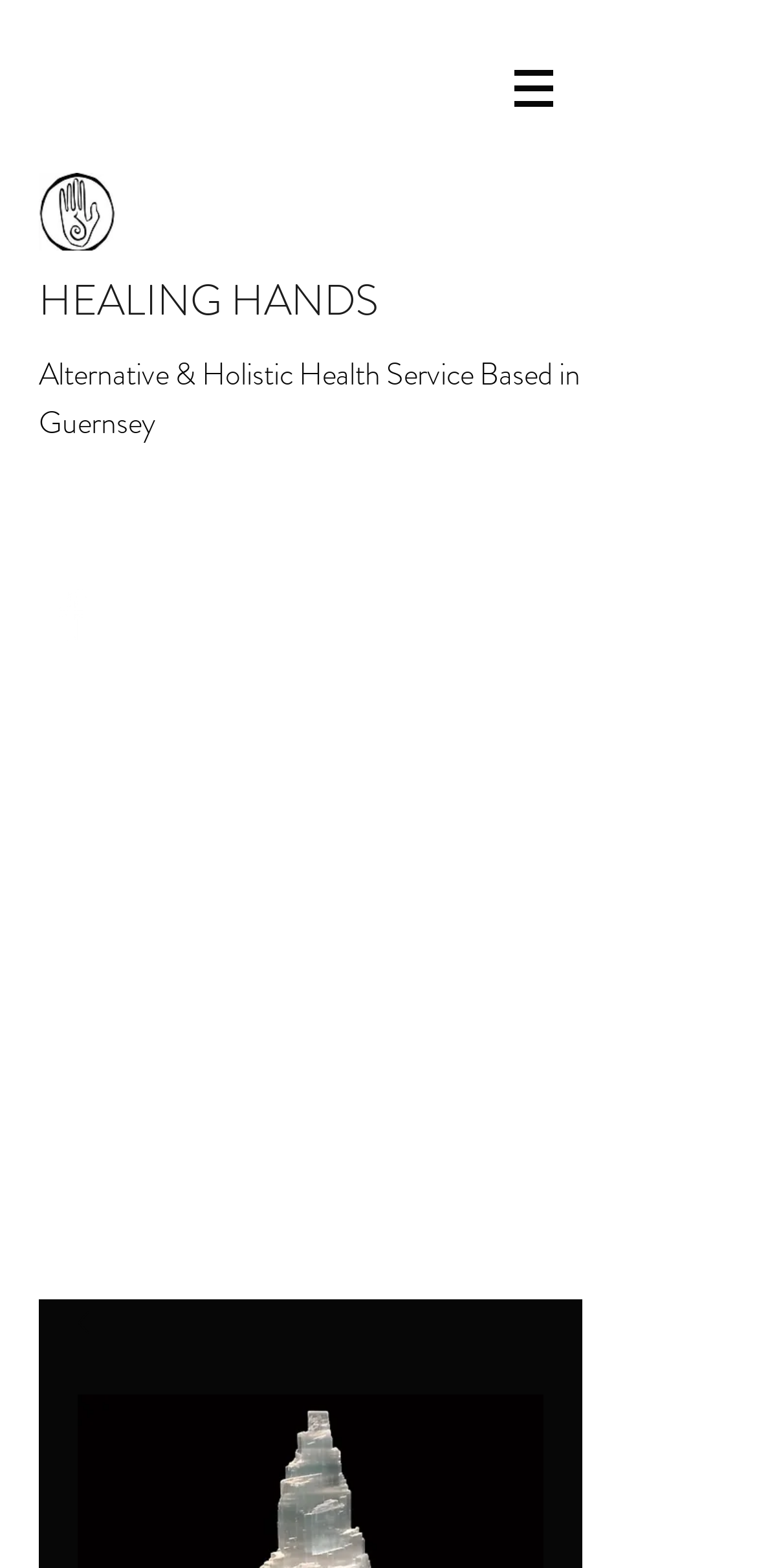What social media platform is linked?
Could you answer the question with a detailed and thorough explanation?

I found the answer by looking at the link element with the text 'Facebook' at coordinates [0.051, 0.37, 0.141, 0.413]. This text is likely to be a link to the health service's Facebook page.